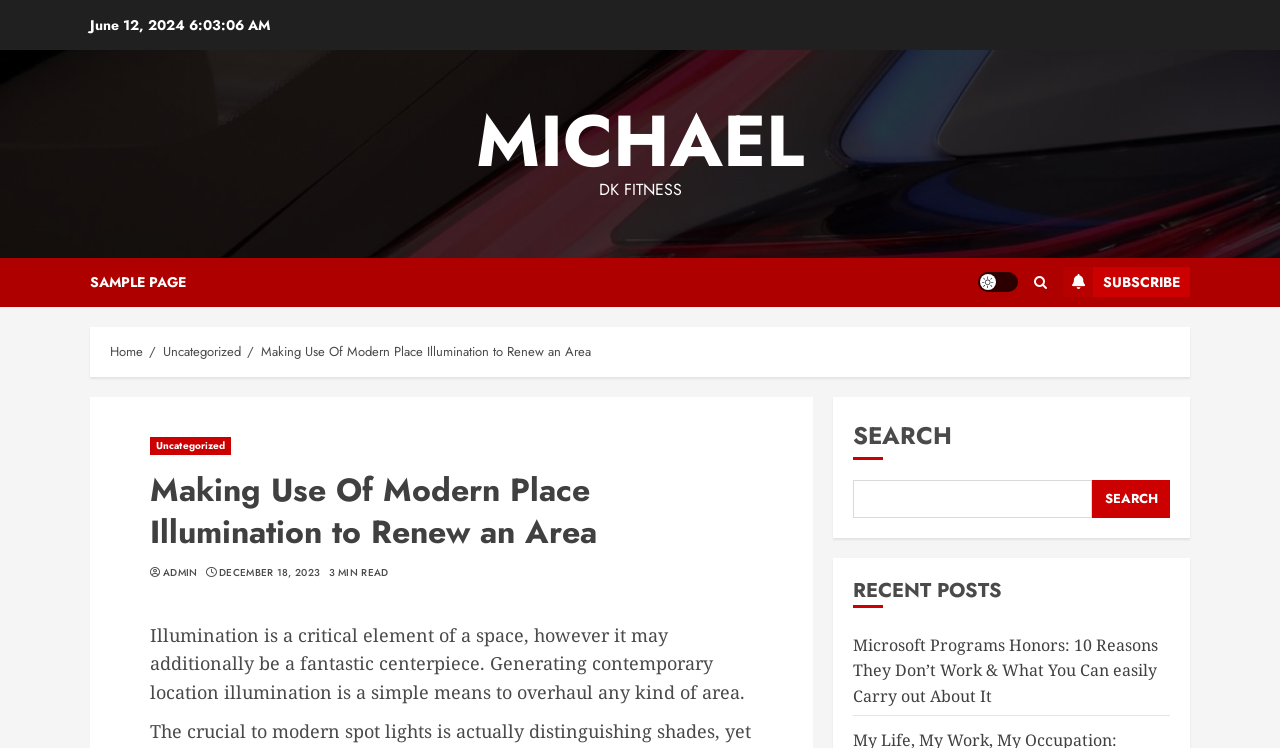Determine the bounding box coordinates of the region I should click to achieve the following instruction: "Click on the link to learn more about Triodos". Ensure the bounding box coordinates are four float numbers between 0 and 1, i.e., [left, top, right, bottom].

None